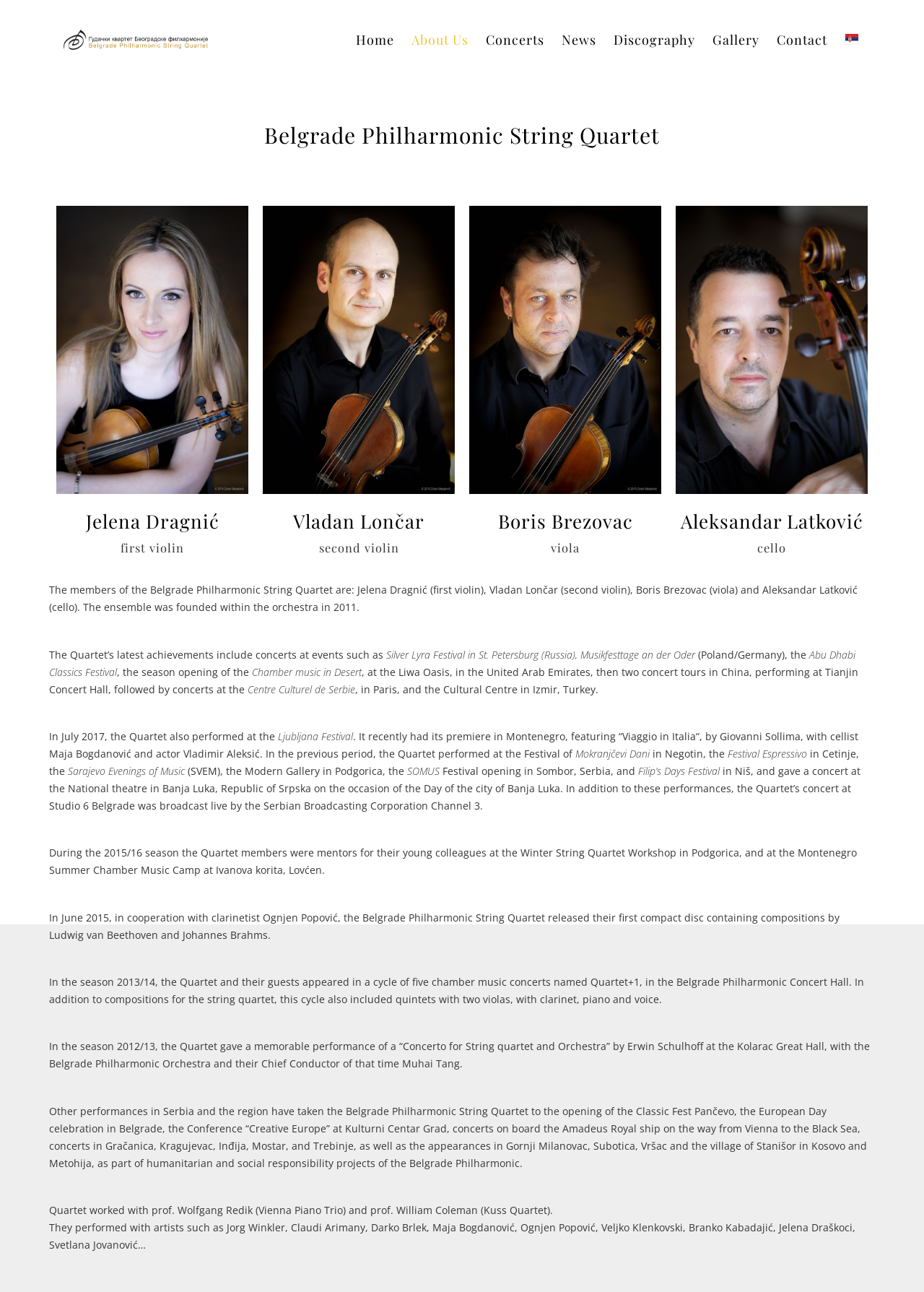How many members are in the string quartet? Look at the image and give a one-word or short phrase answer.

4